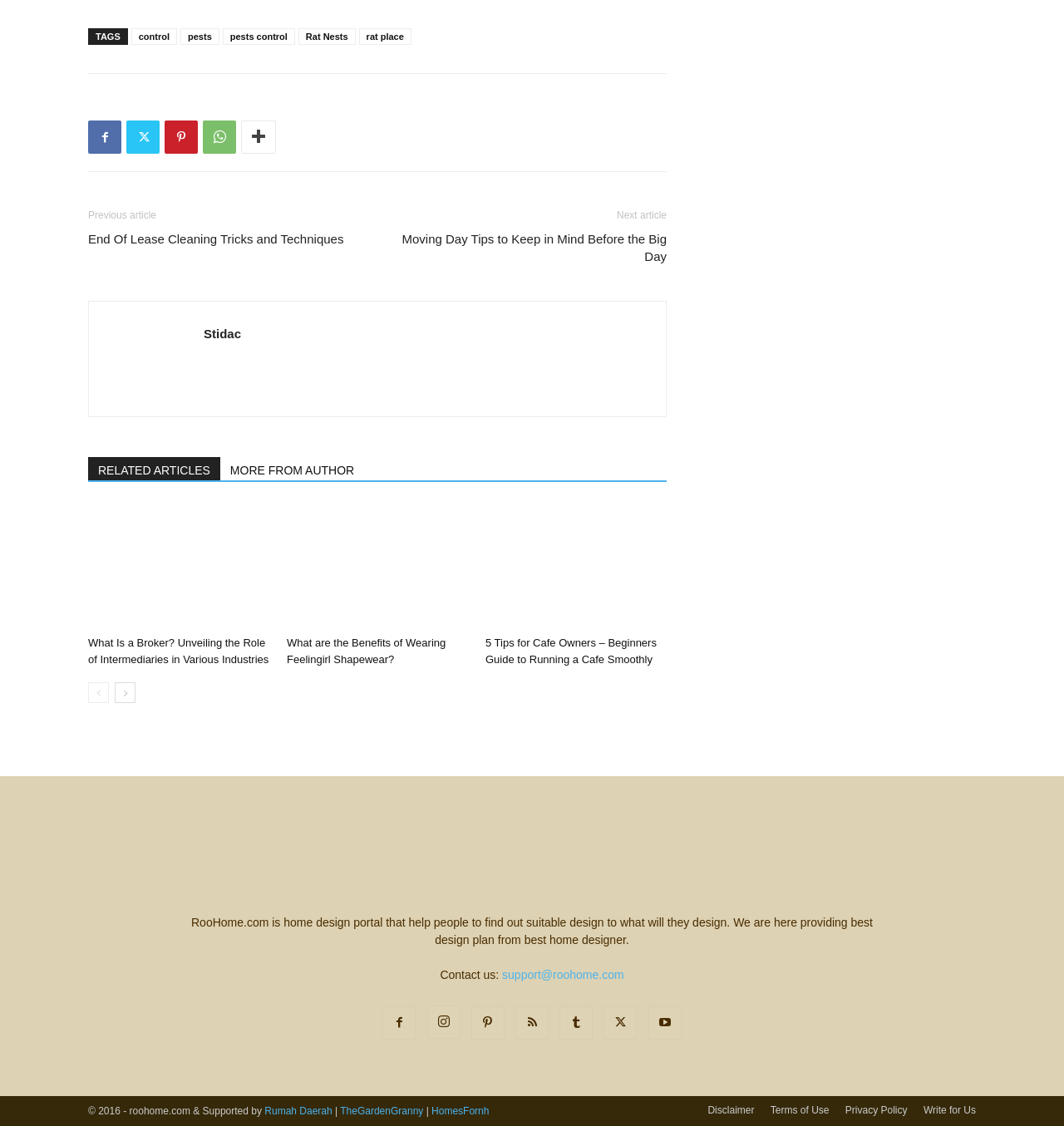Show me the bounding box coordinates of the clickable region to achieve the task as per the instruction: "Visit the 'Stidac' website".

[0.191, 0.29, 0.227, 0.303]